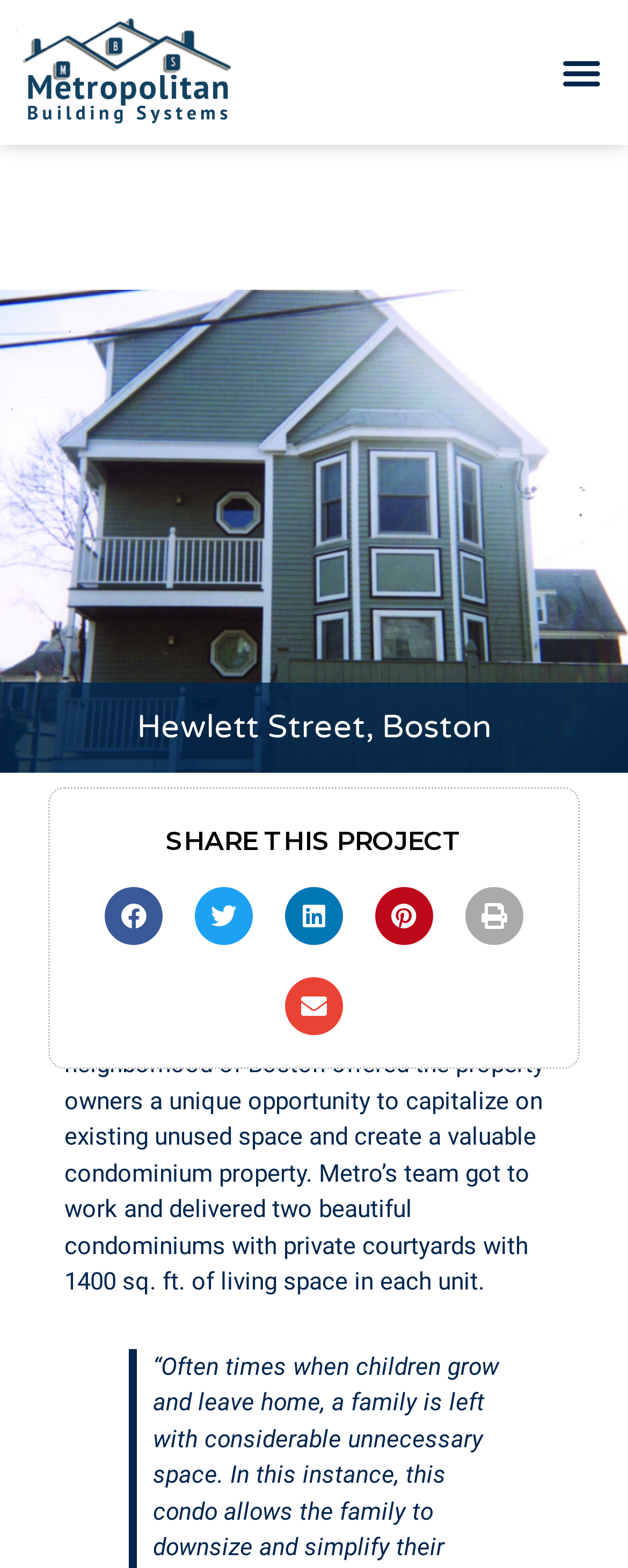Find the bounding box coordinates of the element I should click to carry out the following instruction: "Click the logo".

[0.026, 0.01, 0.385, 0.082]